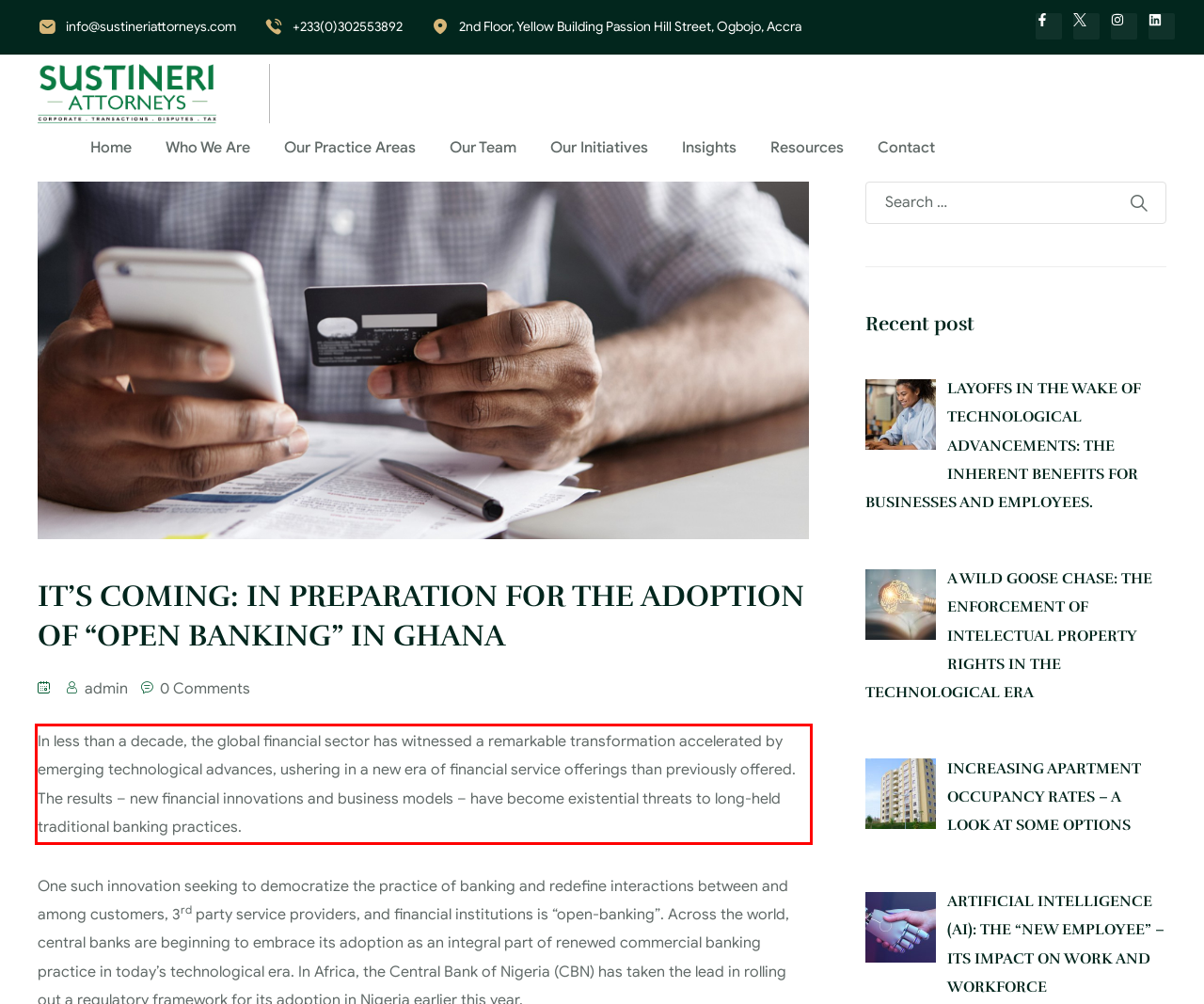Please recognize and transcribe the text located inside the red bounding box in the webpage image.

In less than a decade, the global financial sector has witnessed a remarkable transformation accelerated by emerging technological advances, ushering in a new era of financial service offerings than previously offered. The results – new financial innovations and business models – have become existential threats to long-held traditional banking practices.